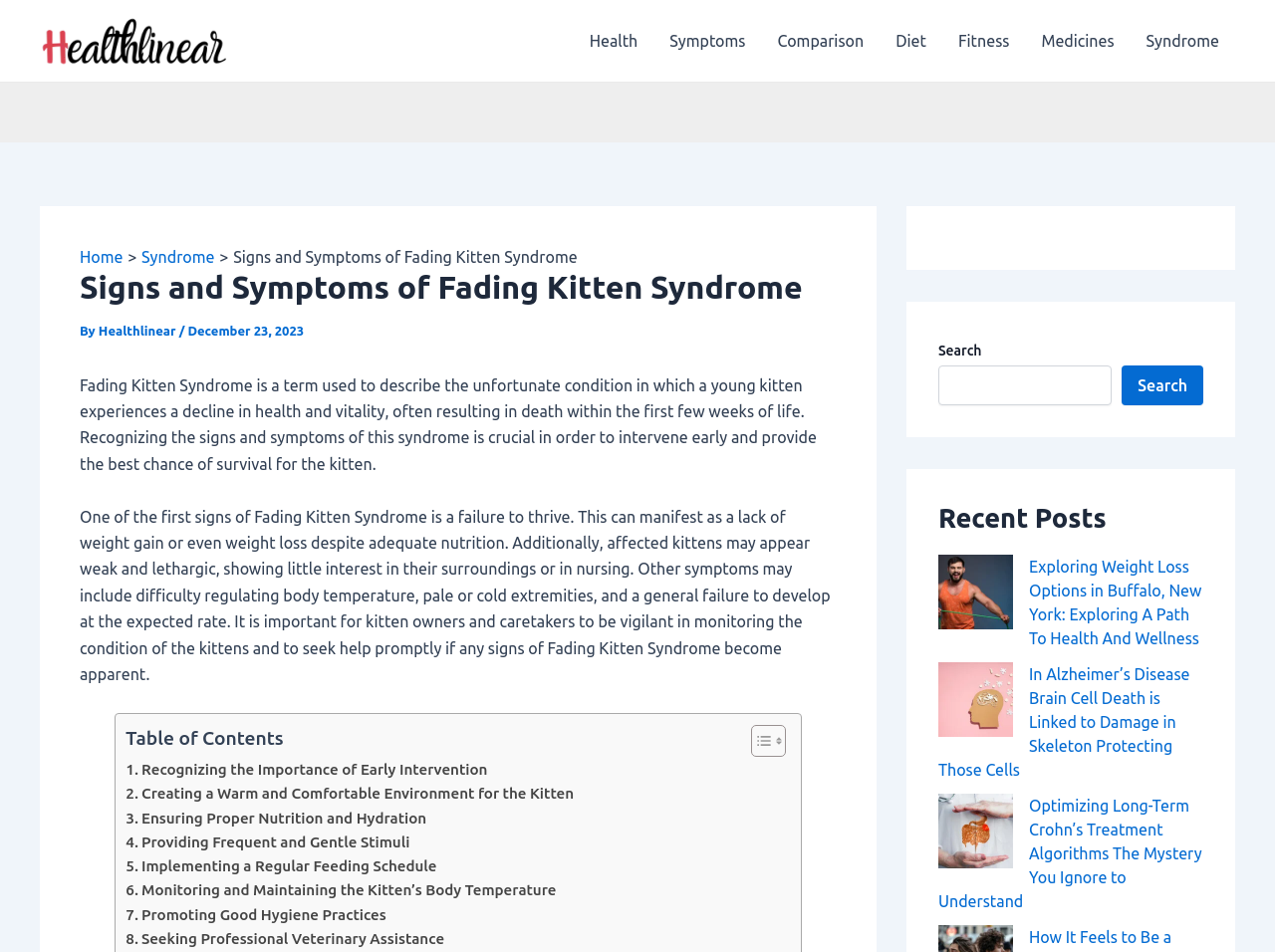Specify the bounding box coordinates for the region that must be clicked to perform the given instruction: "Search for a topic".

[0.736, 0.384, 0.872, 0.426]